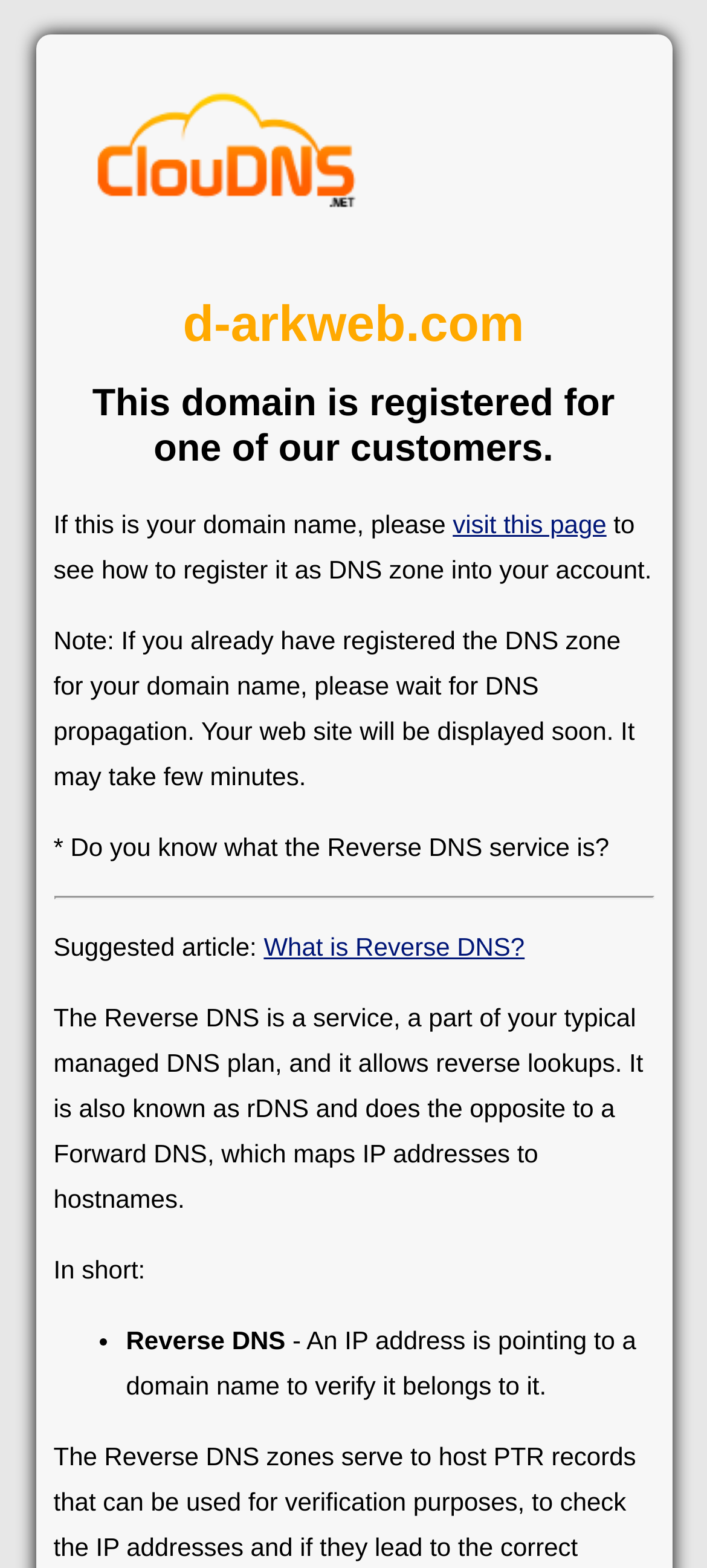What is suggested to read for more information on Reverse DNS?
Refer to the image and give a detailed answer to the query.

The webpage suggests reading the article 'What is Reverse DNS?' to learn more about the Reverse DNS service.